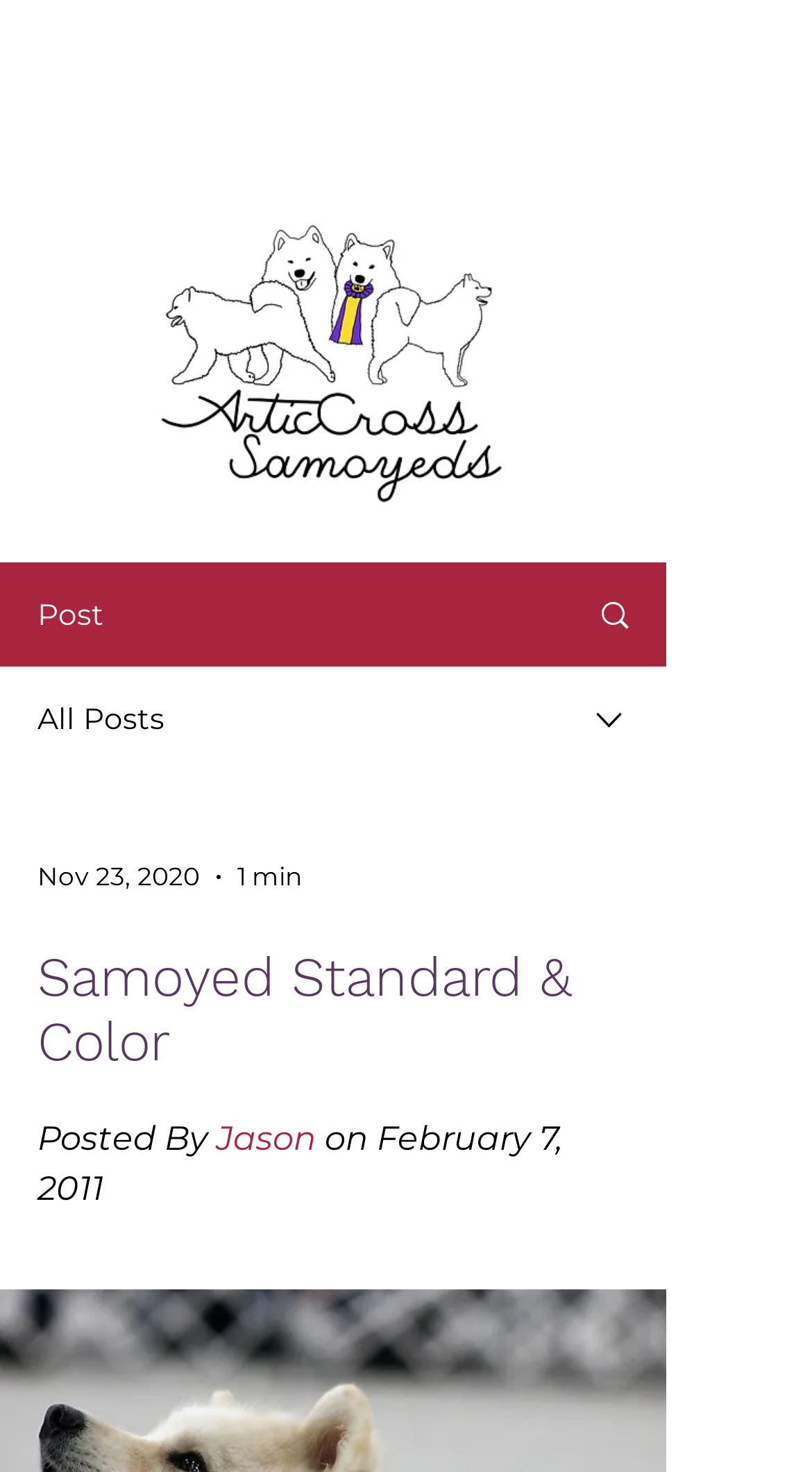Respond with a single word or phrase:
What is the logo of the website?

ArticCross